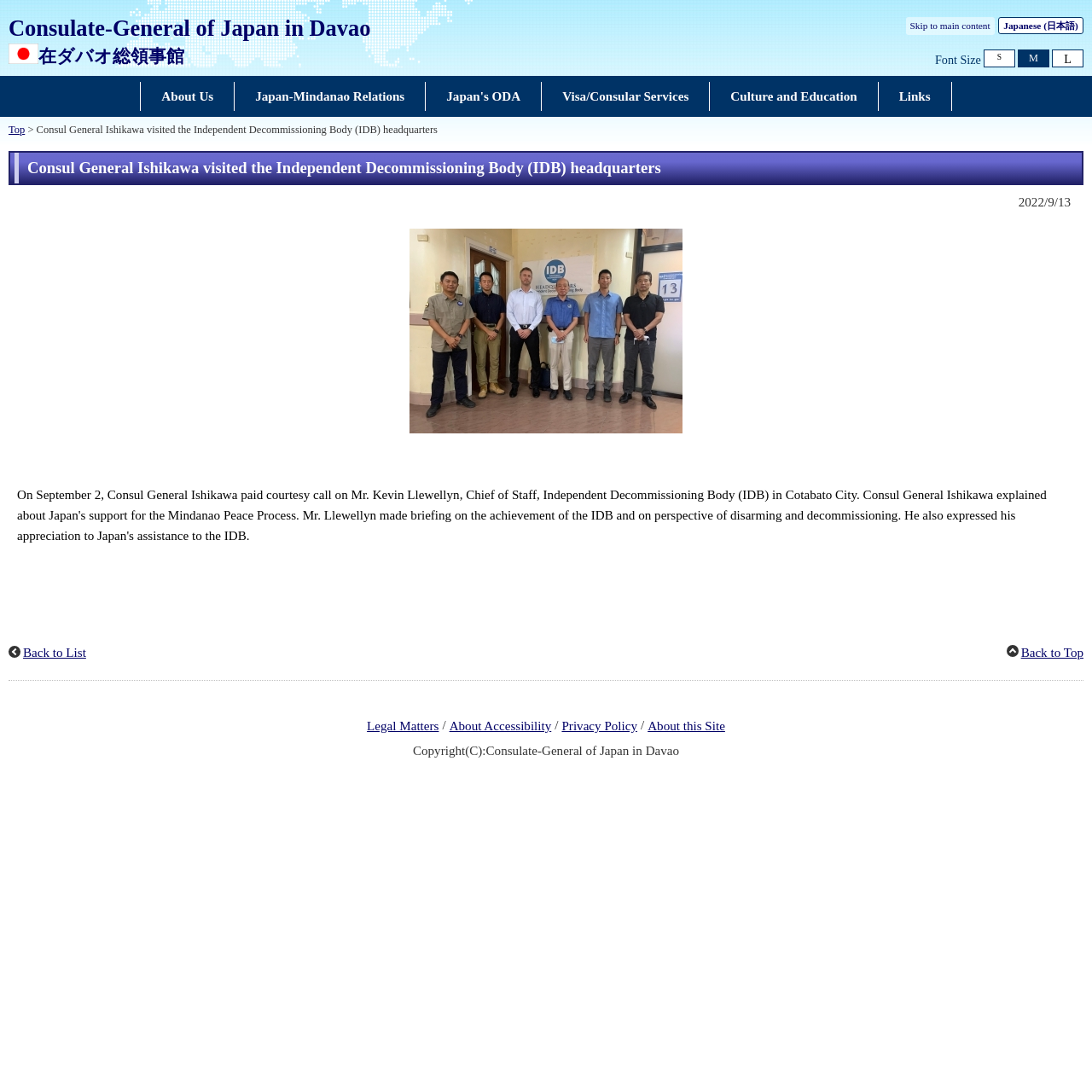Extract the bounding box coordinates for the UI element described by the text: "Japanese (日本語)". The coordinates should be in the form of [left, top, right, bottom] with values between 0 and 1.

[0.914, 0.016, 0.992, 0.031]